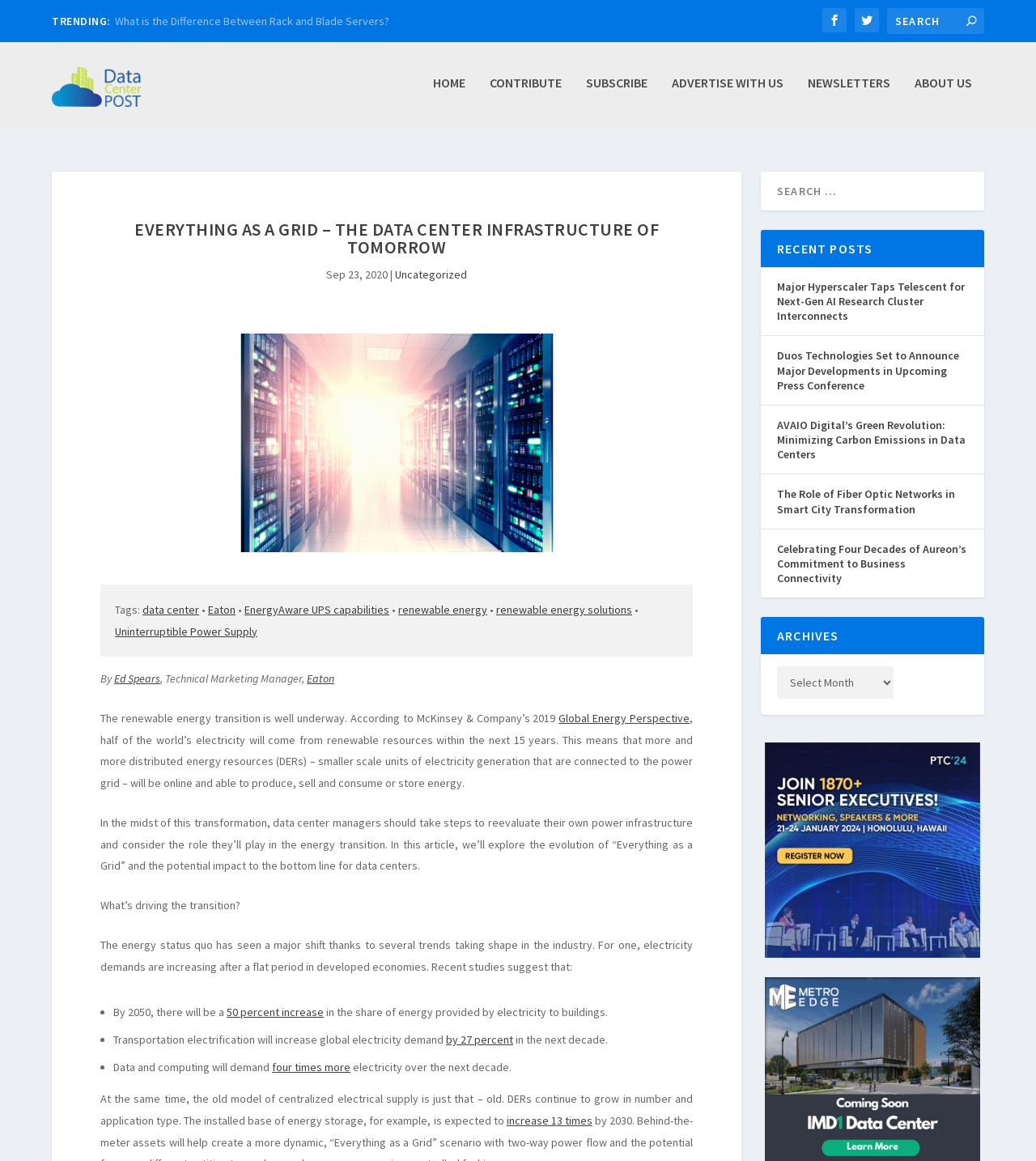What is the name of the website?
Using the image as a reference, answer the question in detail.

I determined the answer by looking at the top-left corner of the webpage, where the logo and website name 'Data Center POST' are located.